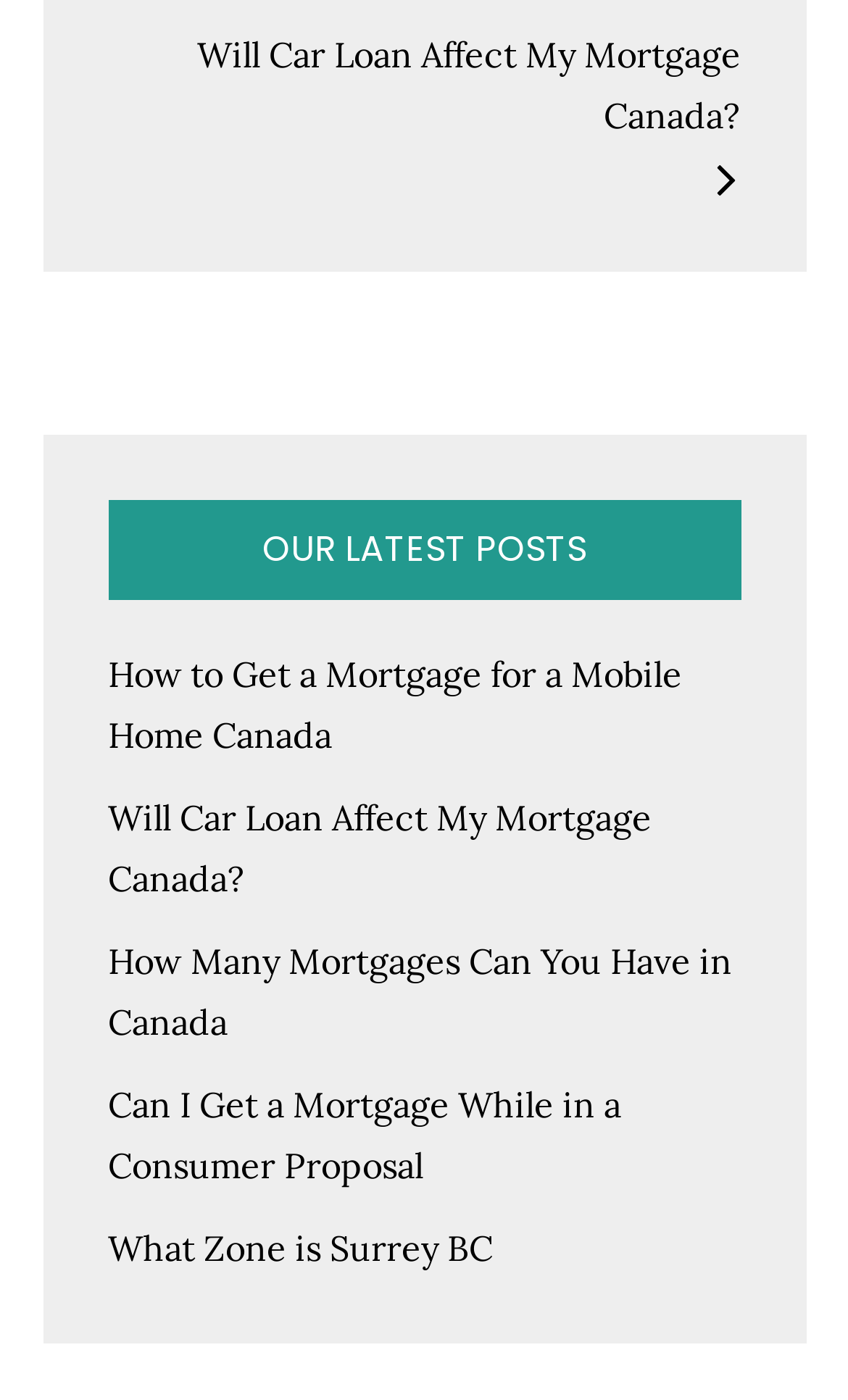Find the bounding box coordinates for the element described here: "What Zone is Surrey BC".

[0.127, 0.875, 0.581, 0.906]